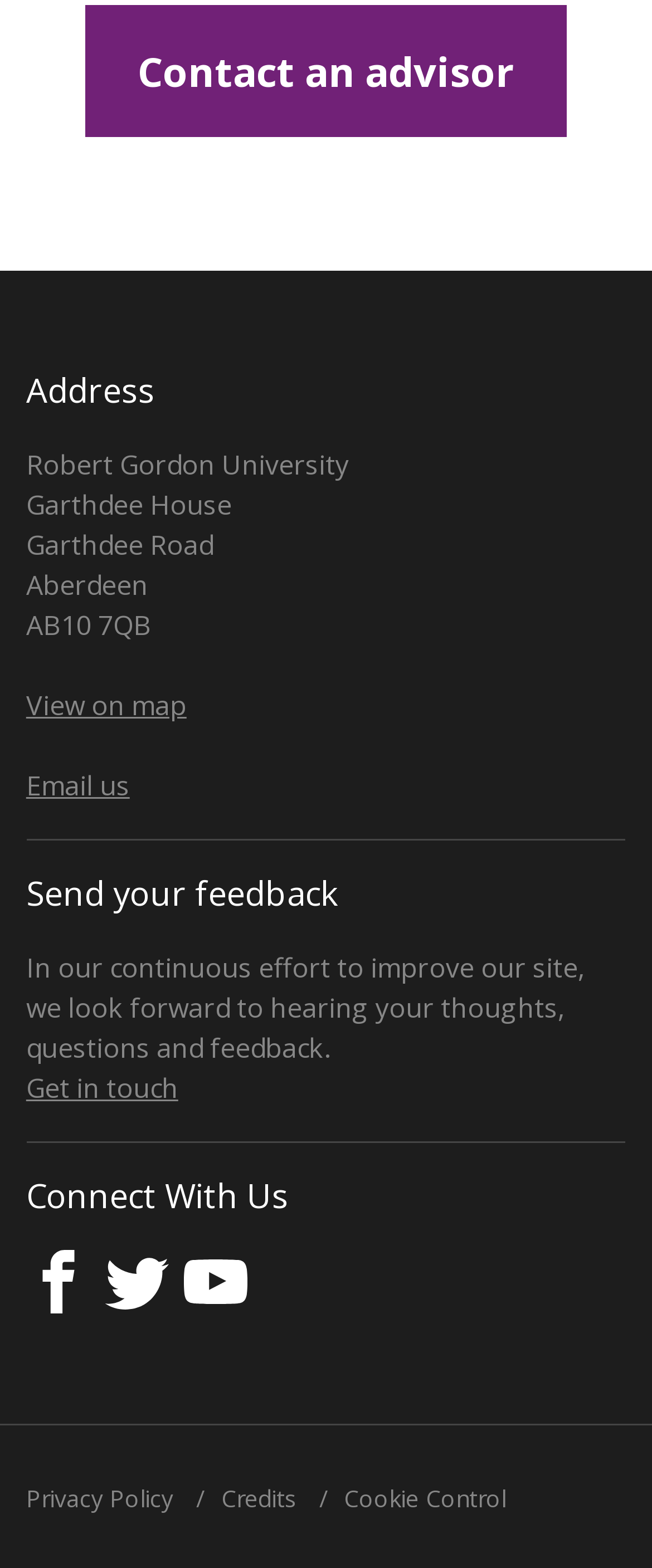Specify the bounding box coordinates of the area to click in order to execute this command: 'Get in touch'. The coordinates should consist of four float numbers ranging from 0 to 1, and should be formatted as [left, top, right, bottom].

[0.04, 0.683, 0.273, 0.706]